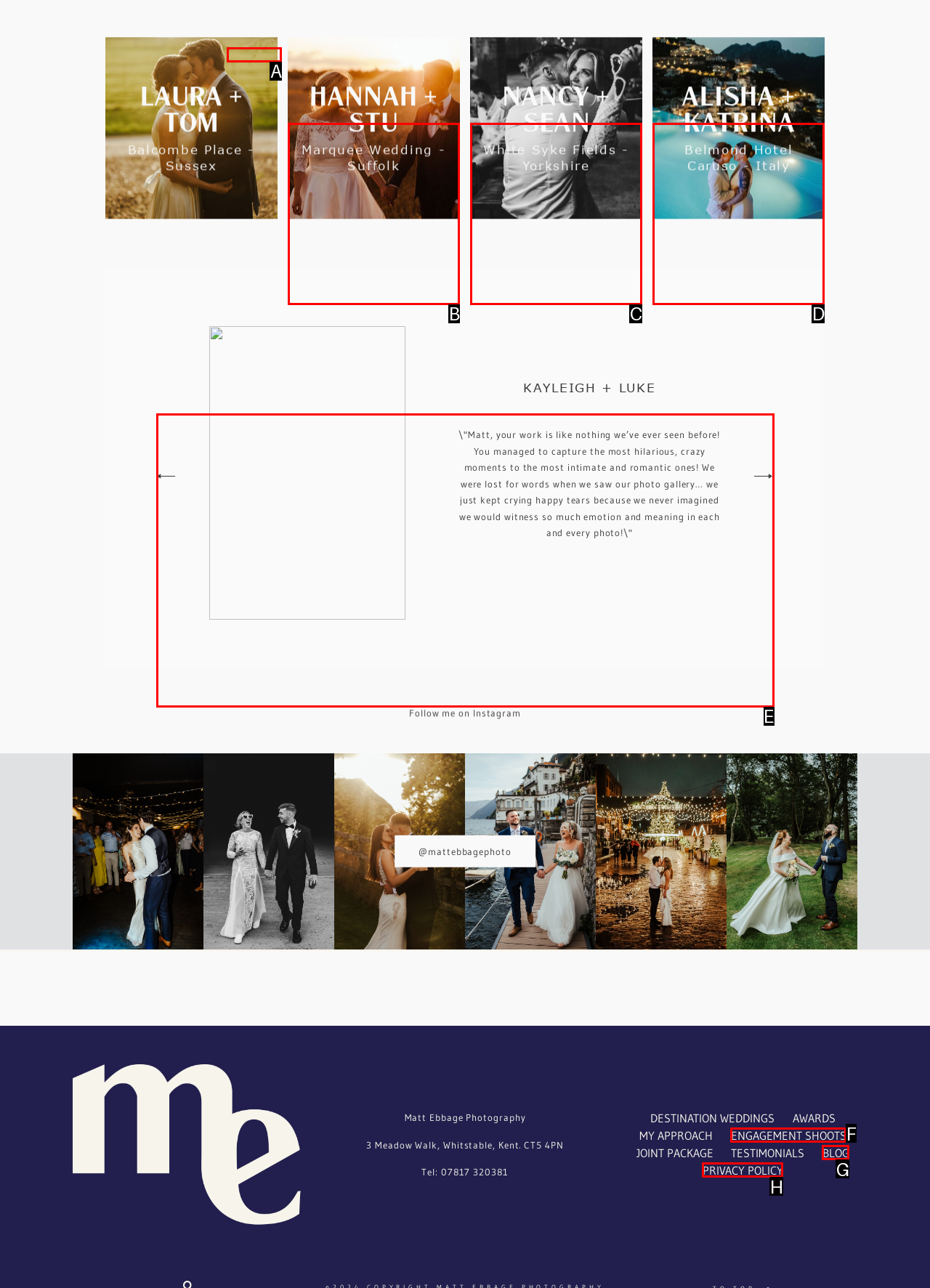Identify which HTML element to click to fulfill the following task: Click on the 'Instagram' link. Provide your response using the letter of the correct choice.

A